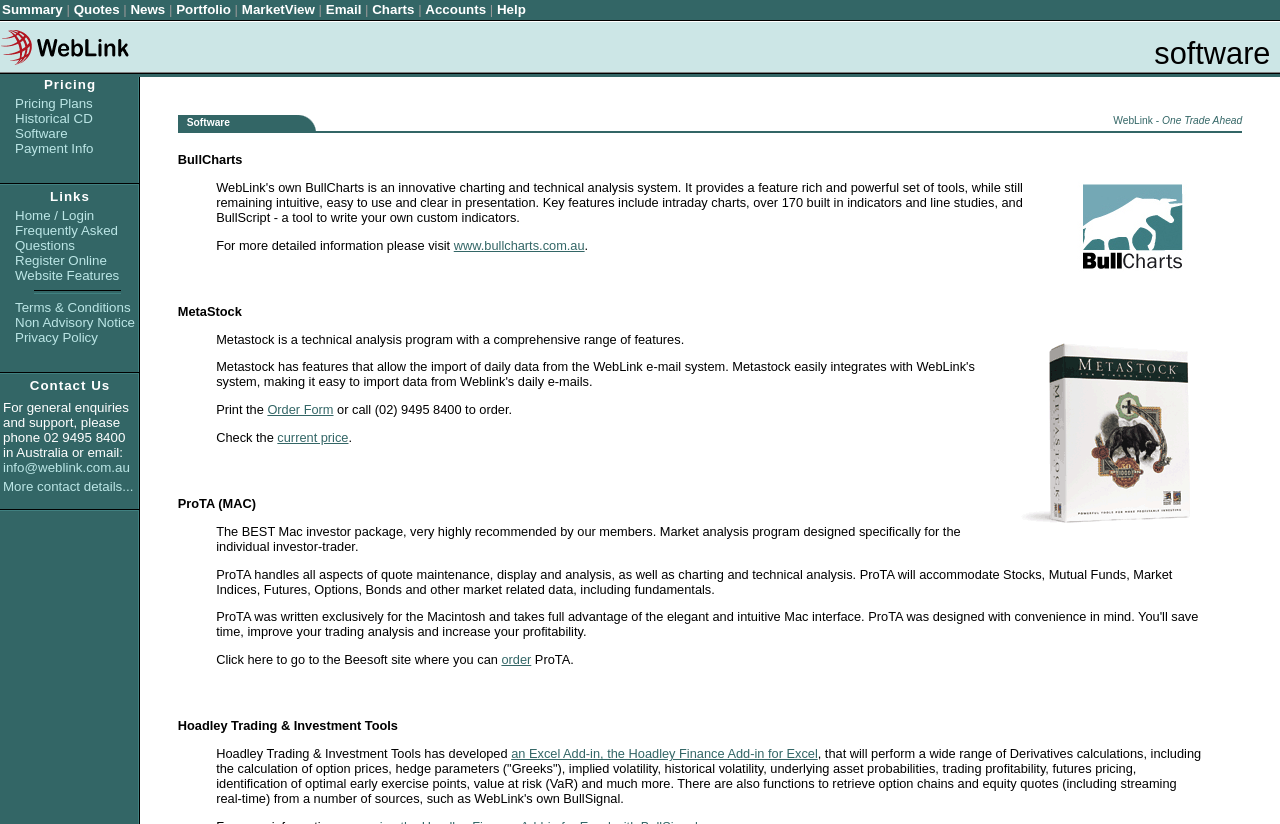Predict the bounding box coordinates of the area that should be clicked to accomplish the following instruction: "Click on the Summary link". The bounding box coordinates should consist of four float numbers between 0 and 1, i.e., [left, top, right, bottom].

[0.002, 0.002, 0.049, 0.021]